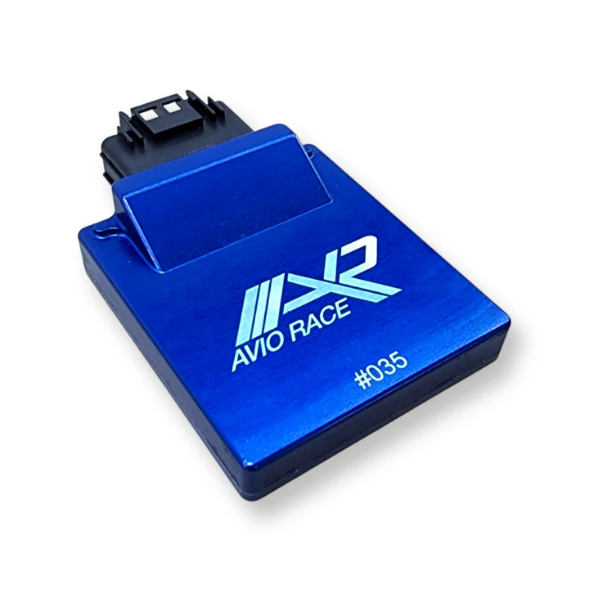Respond concisely with one word or phrase to the following query:
What is the unique identifier on the module?

#035